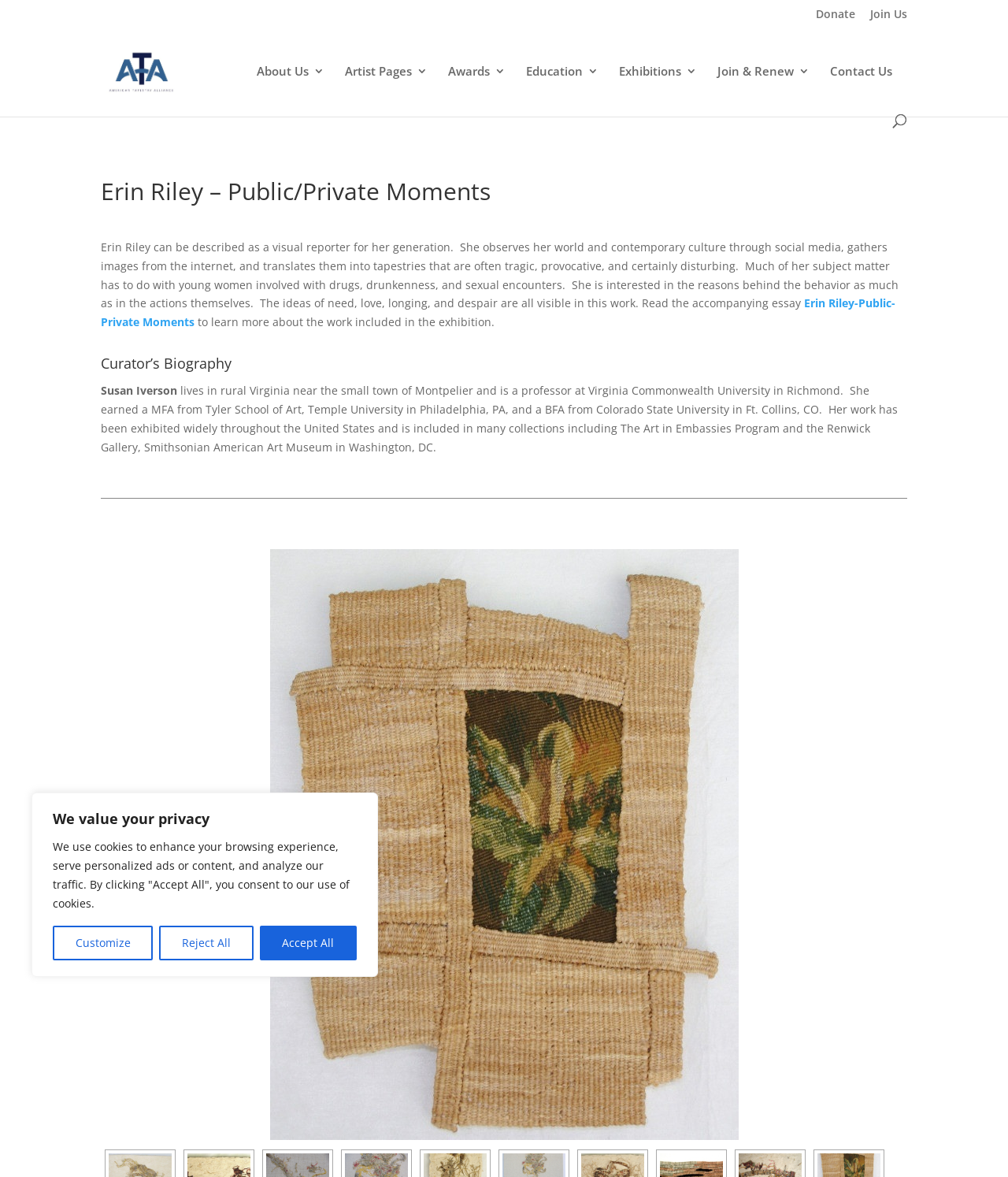Determine the webpage's heading and output its text content.

Erin Riley – Public/Private Moments